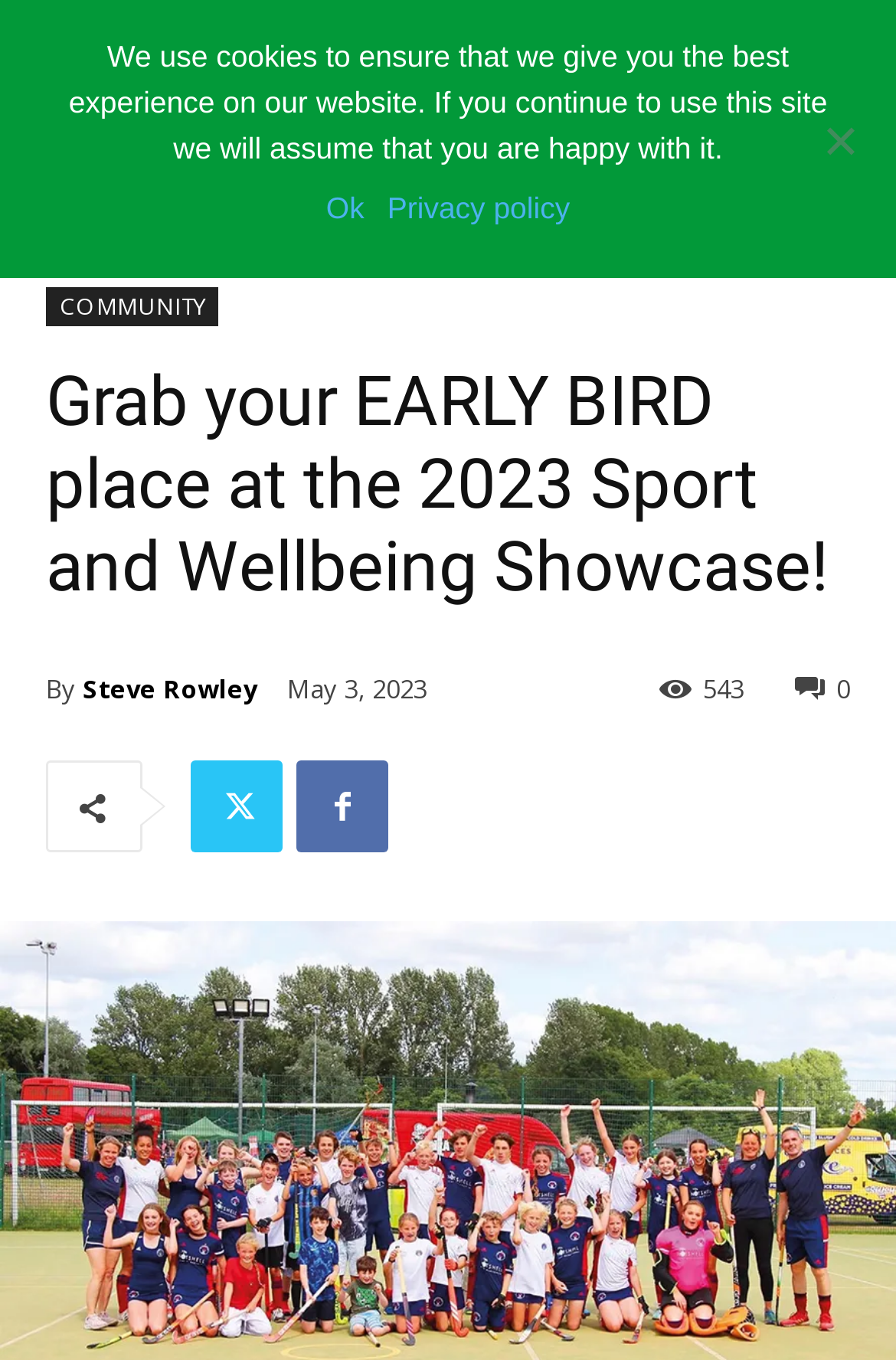Use a single word or phrase to answer the question:
What is the event being promoted?

2023 Sport and Wellbeing Showcase